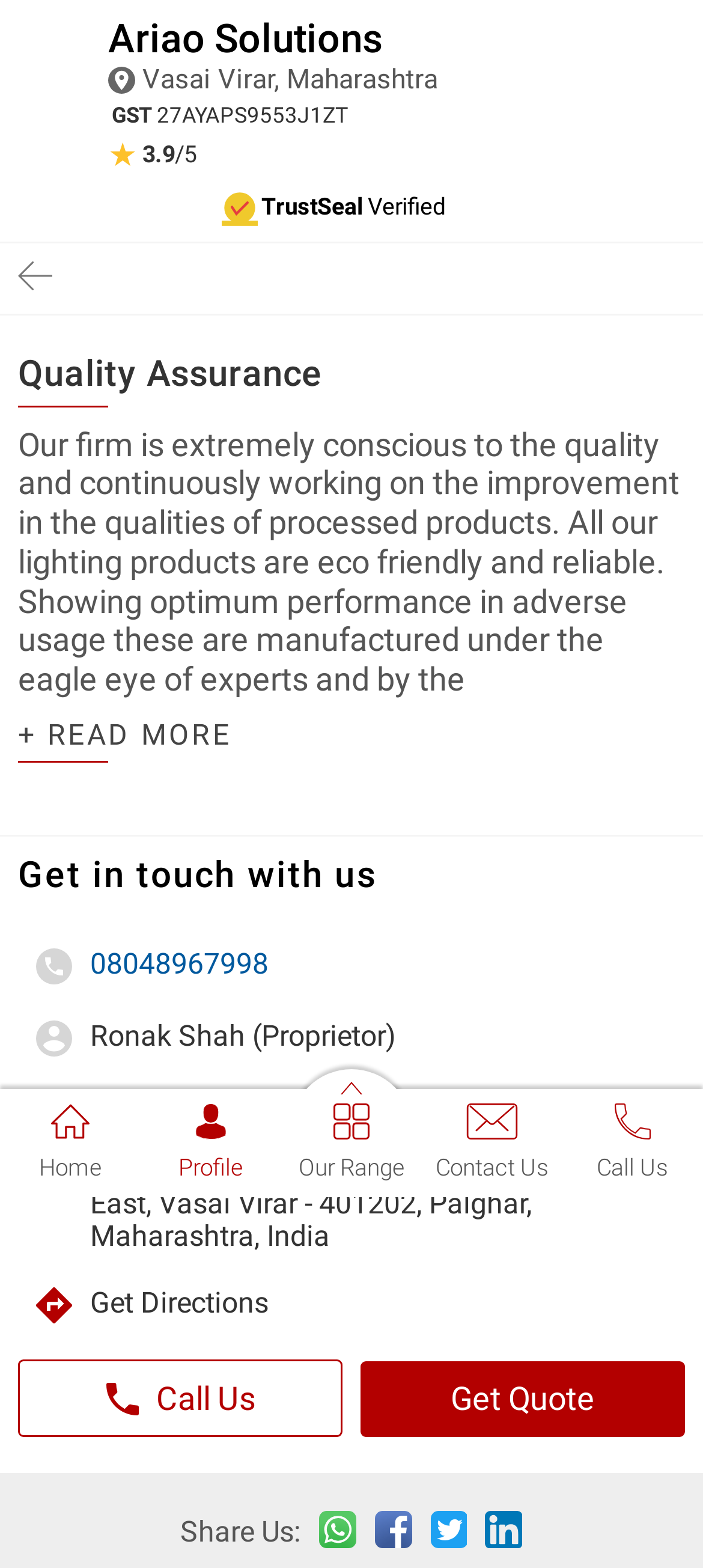What is the rating of the company?
Based on the image, answer the question in a detailed manner.

The rating of the company can be found near the top of the webpage, where it is displayed as '★ 3.9/5' in a static text element.